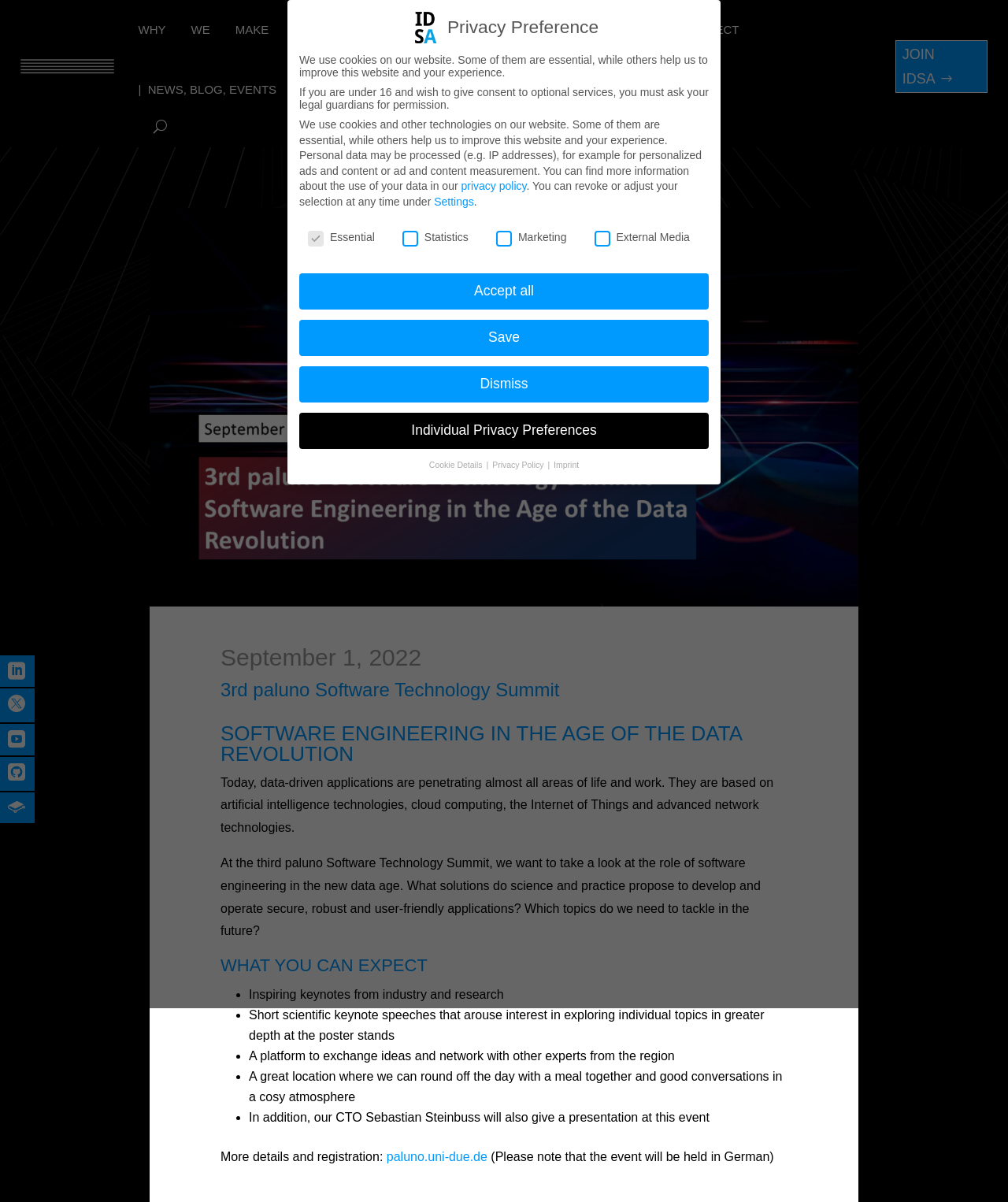Could you identify the text that serves as the heading for this webpage?

3rd paluno Software Technology Summit